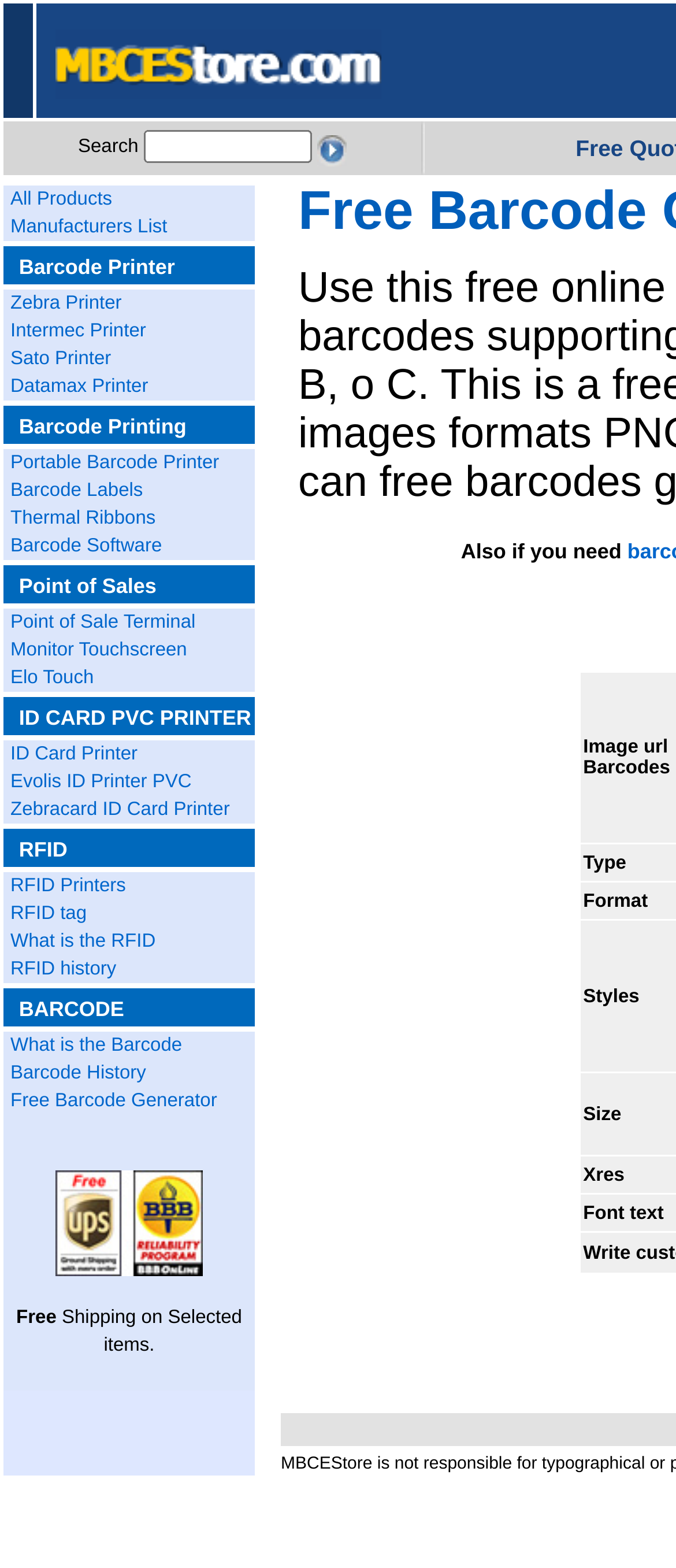What is the purpose of the table on the website?
Answer the question with as much detail as possible.

The table on the website displays various product categories, including barcode printers, barcode labels, and point of sale terminals. The table allows users to quickly browse and navigate to different product categories, and it provides a structured way to organize the website's content.